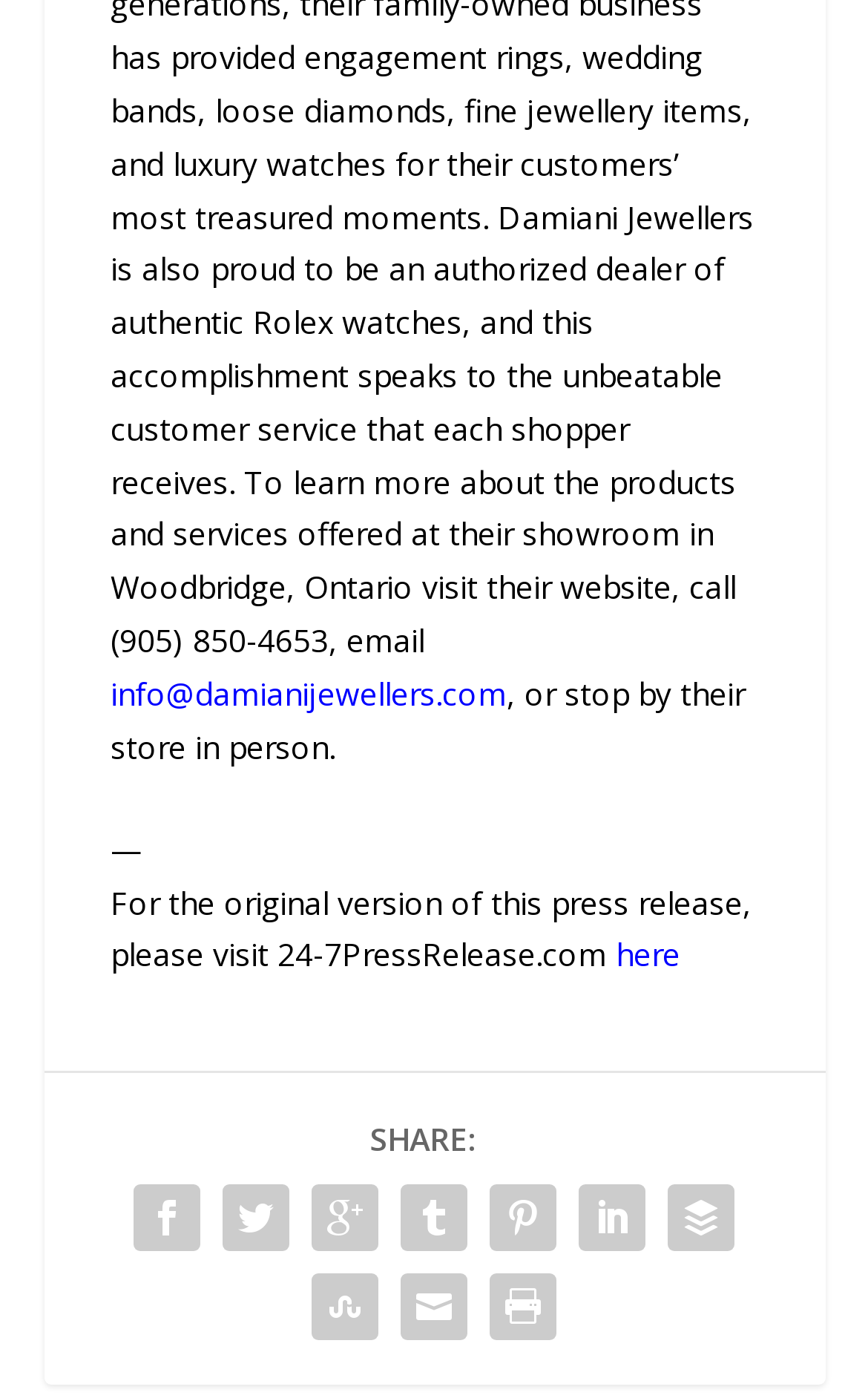What is the purpose of the links at the bottom?
Using the picture, provide a one-word or short phrase answer.

To share the press release